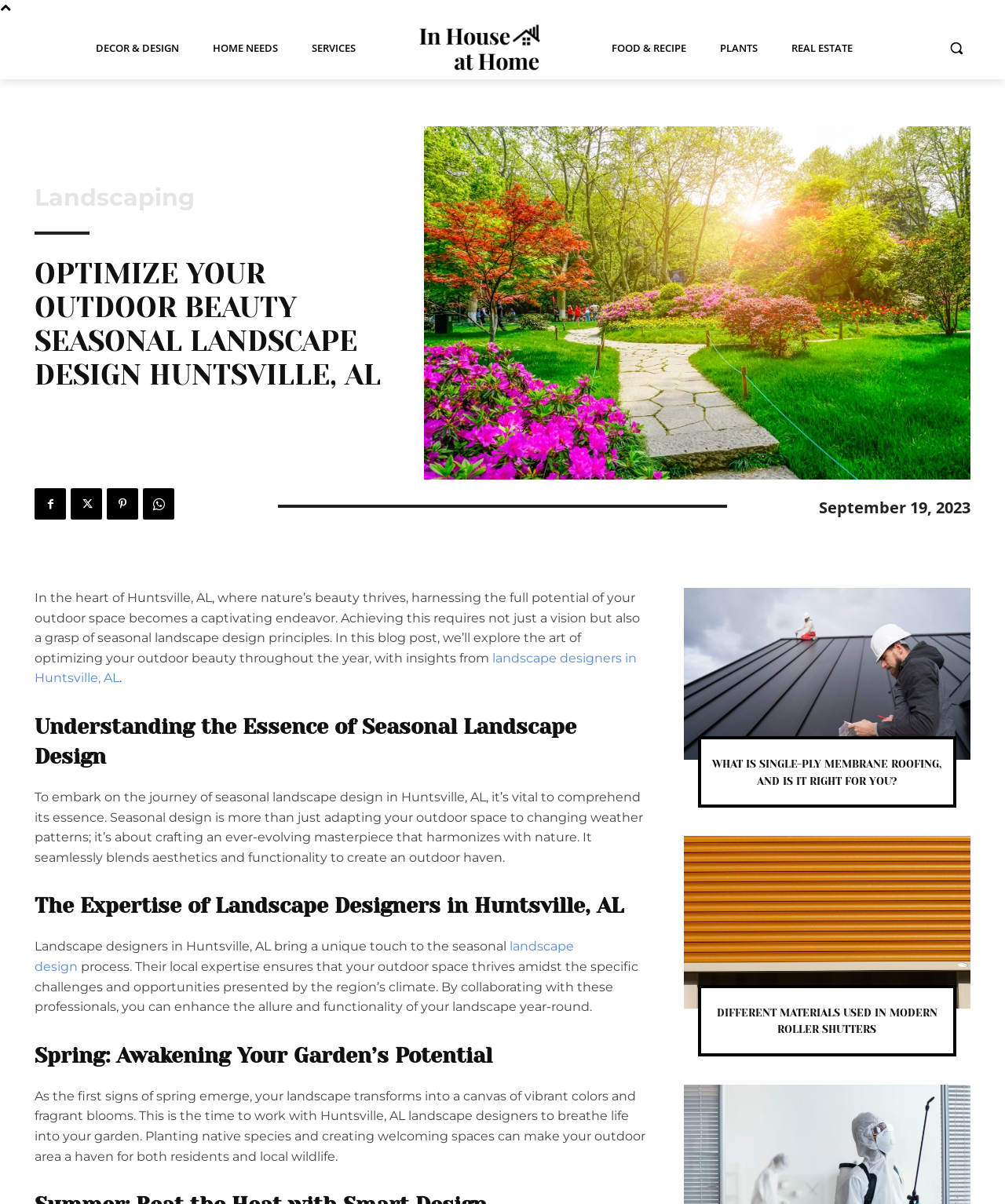Please specify the bounding box coordinates of the clickable section necessary to execute the following command: "Read about OPTIMIZE YOUR OUTDOOR BEAUTY SEASONAL LANDSCAPE DESIGN HUNTSVILLE, AL".

[0.034, 0.214, 0.384, 0.326]